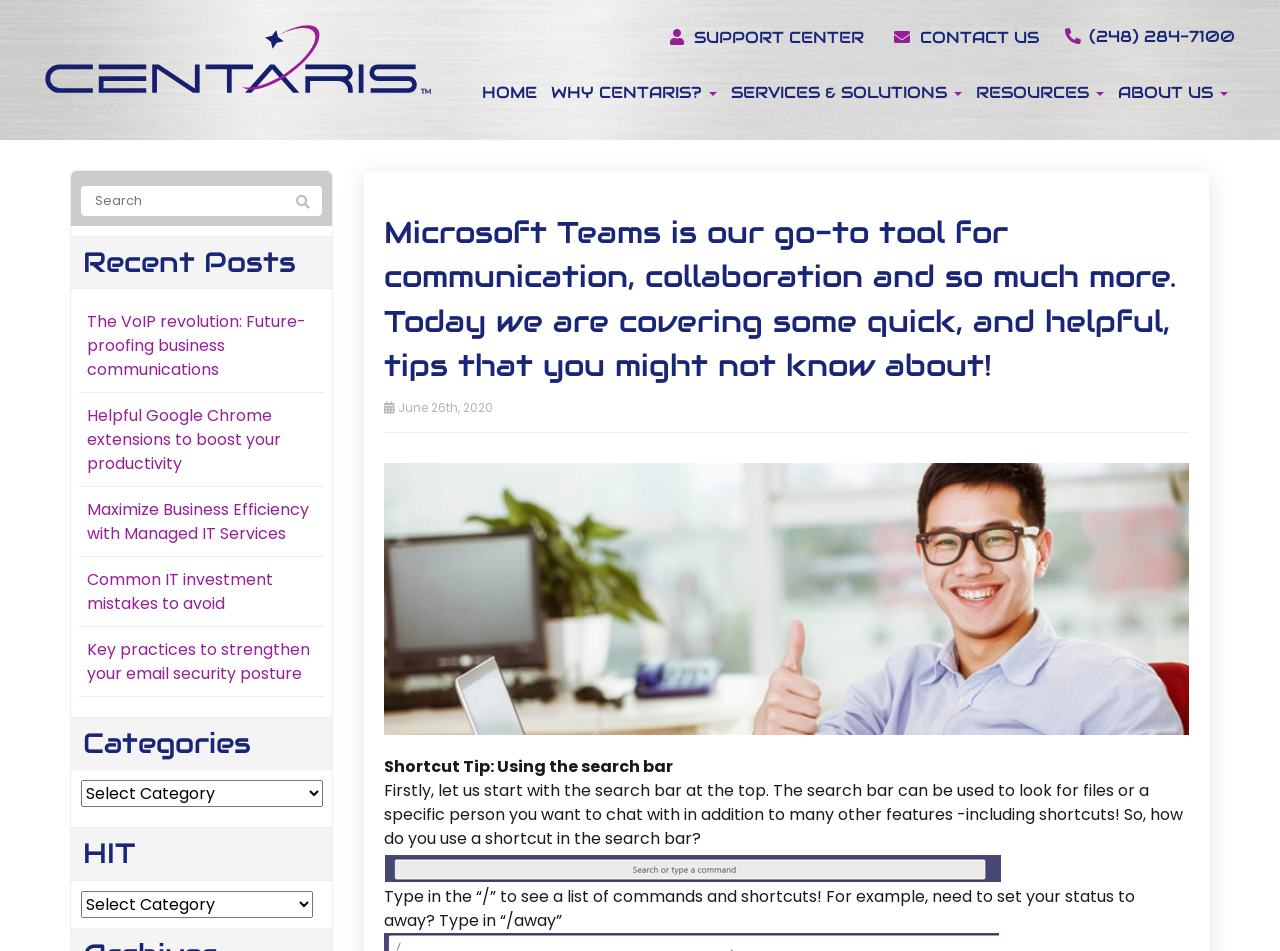Based on the image, provide a detailed response to the question:
What is the purpose of the search bar?

The purpose of the search bar is to look for files or people, as mentioned in the text 'The search bar can be used to look for files or a specific person you want to chat with in addition to many other features -including shortcuts!'.